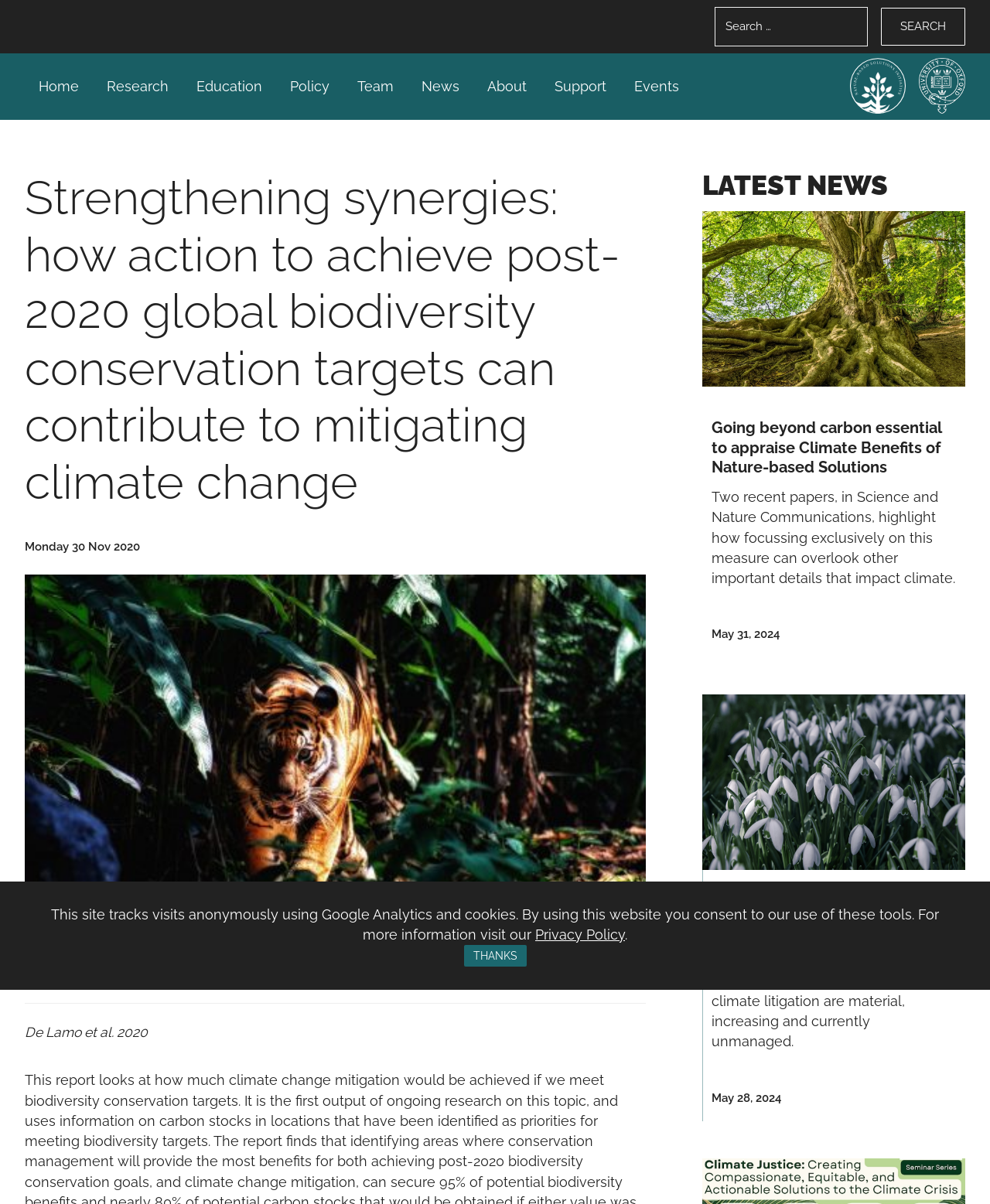Pinpoint the bounding box coordinates of the clickable element to carry out the following instruction: "Check the Privacy Policy."

[0.541, 0.77, 0.631, 0.783]